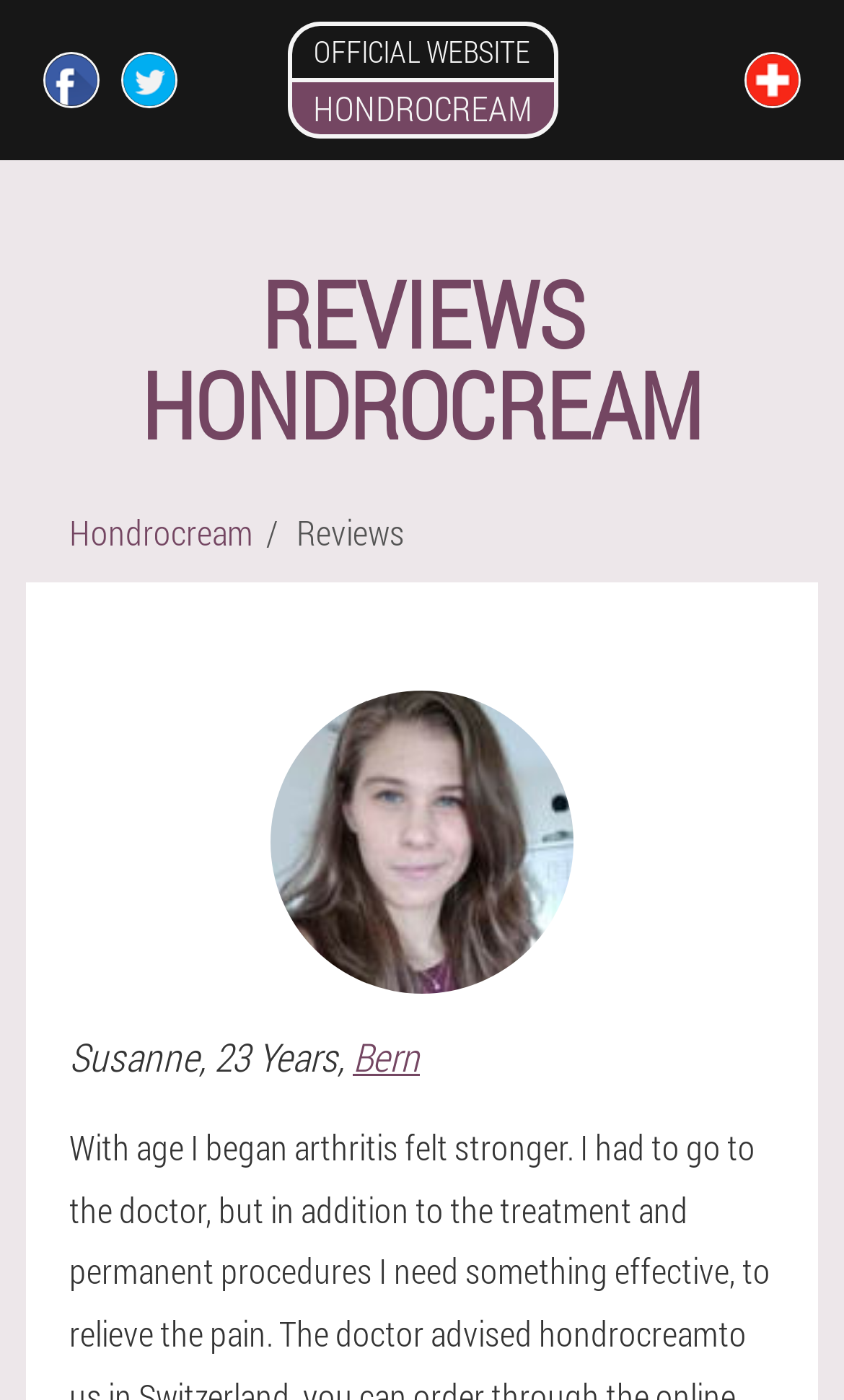How many review sections are there?
Examine the image closely and answer the question with as much detail as possible.

I looked at the webpage structure and saw that there's only one section that seems to be dedicated to reviews, which has the heading 'REVIEWS HONDROCREAM' and contains images and text about people's reviews.